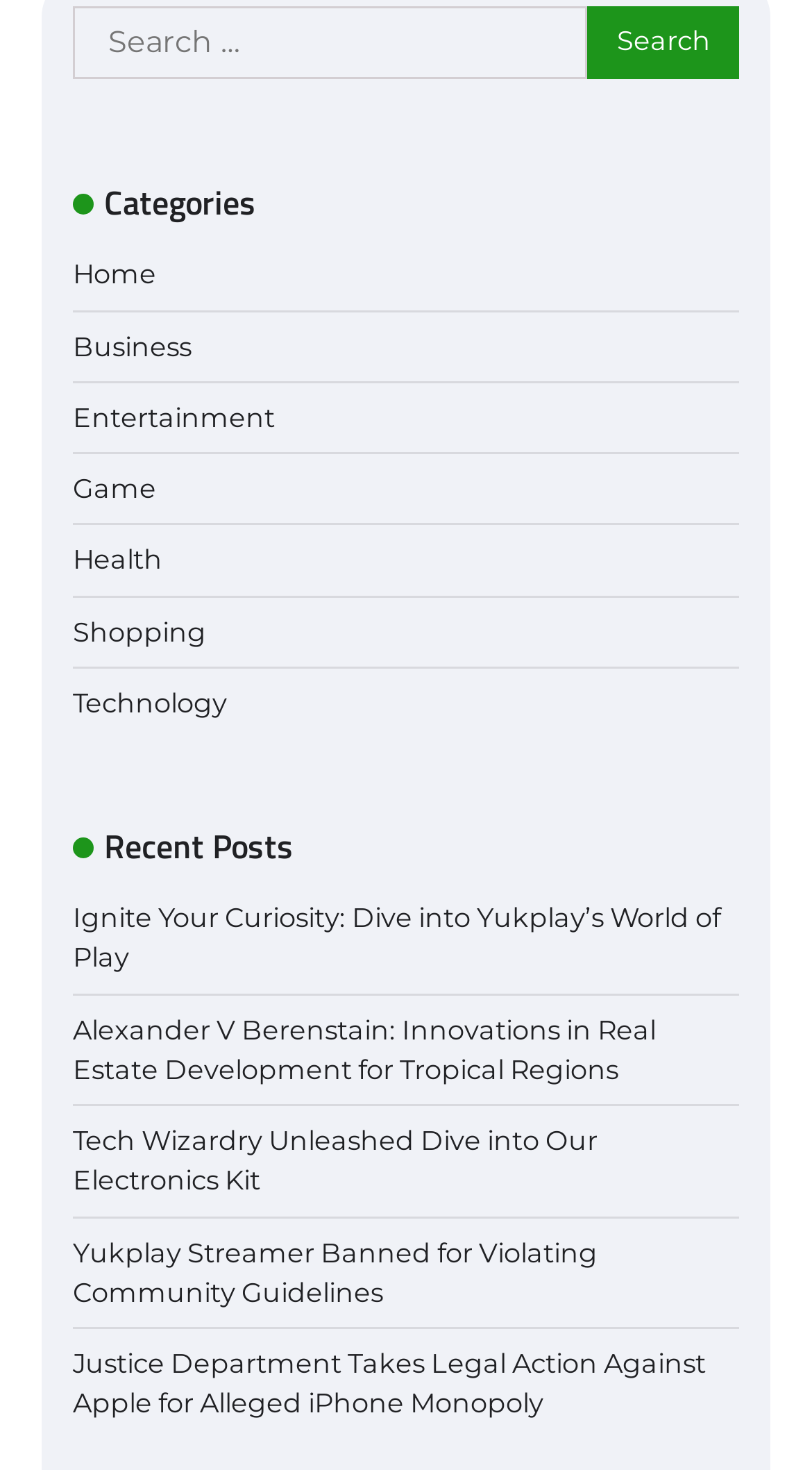Identify the bounding box coordinates of the clickable region to carry out the given instruction: "Click on the Technology category".

[0.09, 0.467, 0.279, 0.489]